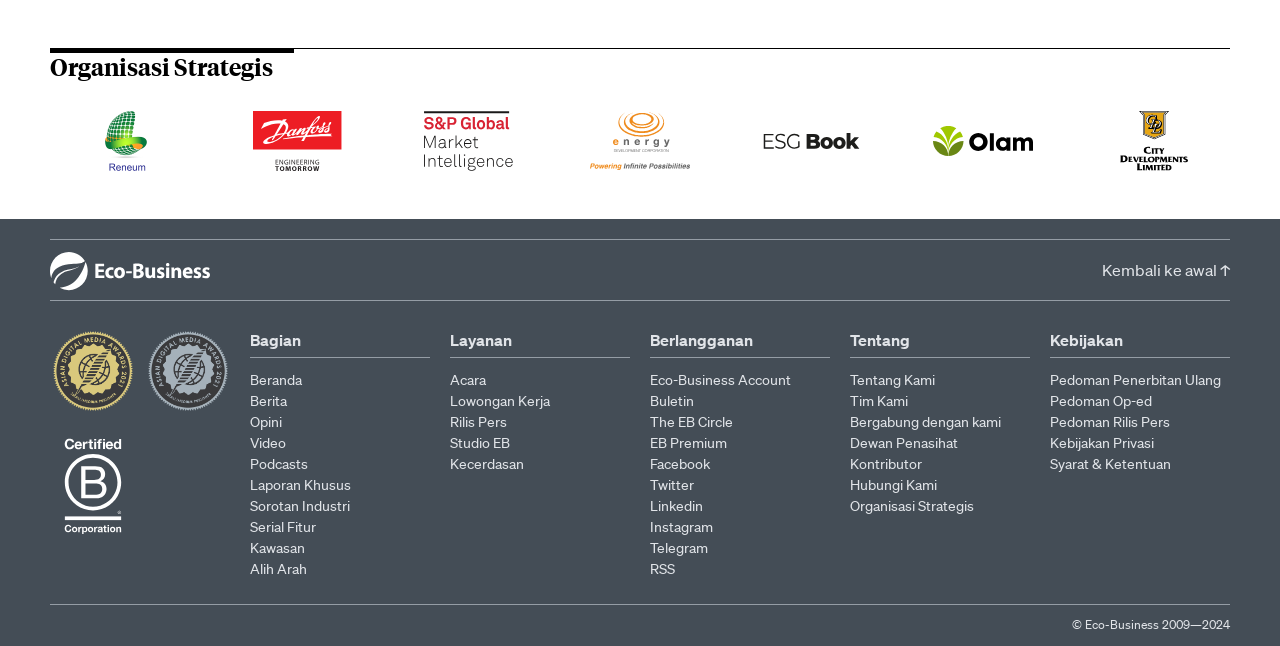From the webpage screenshot, identify the region described by Lowongan Kerja. Provide the bounding box coordinates as (top-left x, top-left y, bottom-right x, bottom-right y), with each value being a floating point number between 0 and 1.

[0.352, 0.606, 0.492, 0.638]